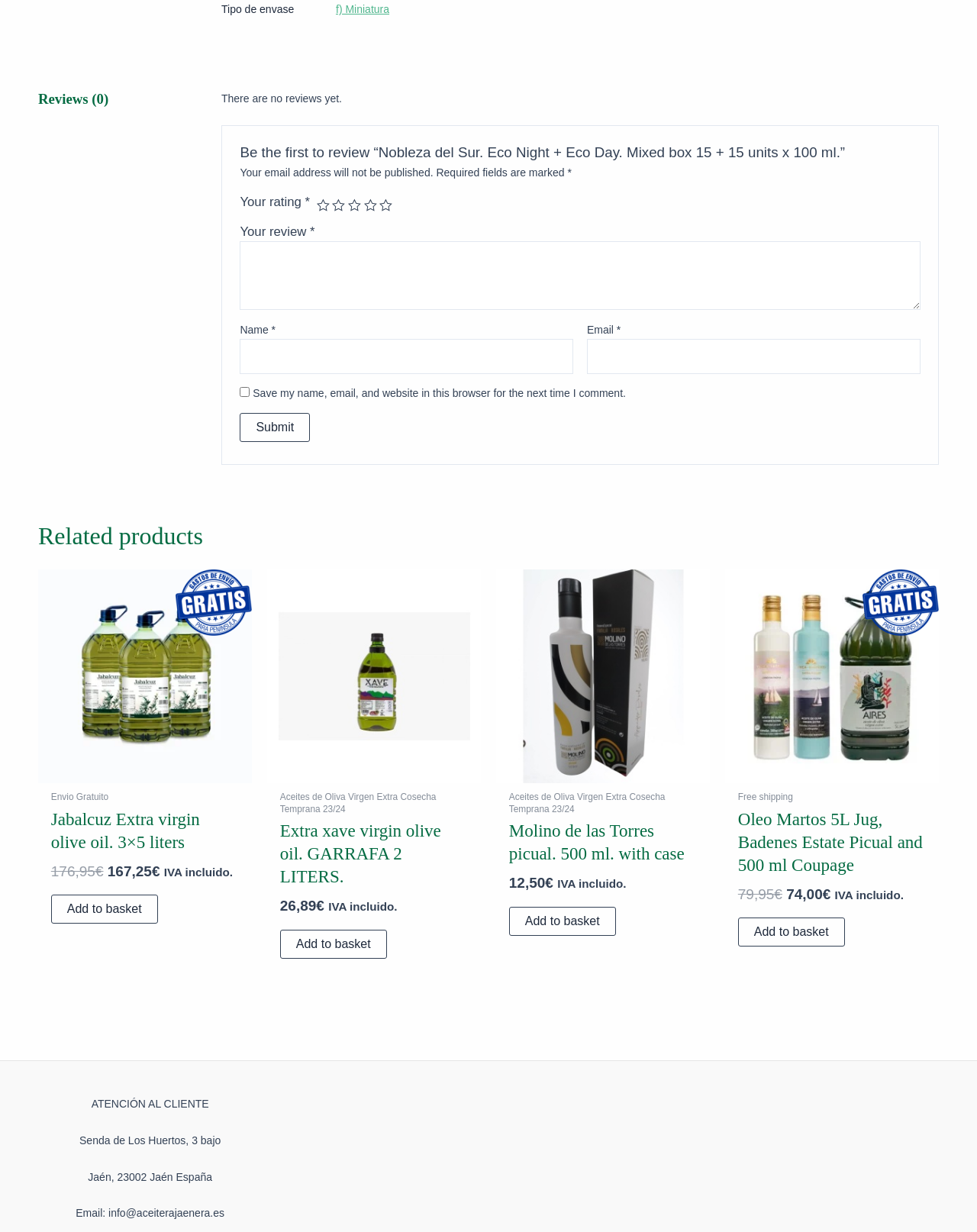Provide the bounding box coordinates of the HTML element described by the text: "Next →". The coordinates should be in the format [left, top, right, bottom] with values between 0 and 1.

None